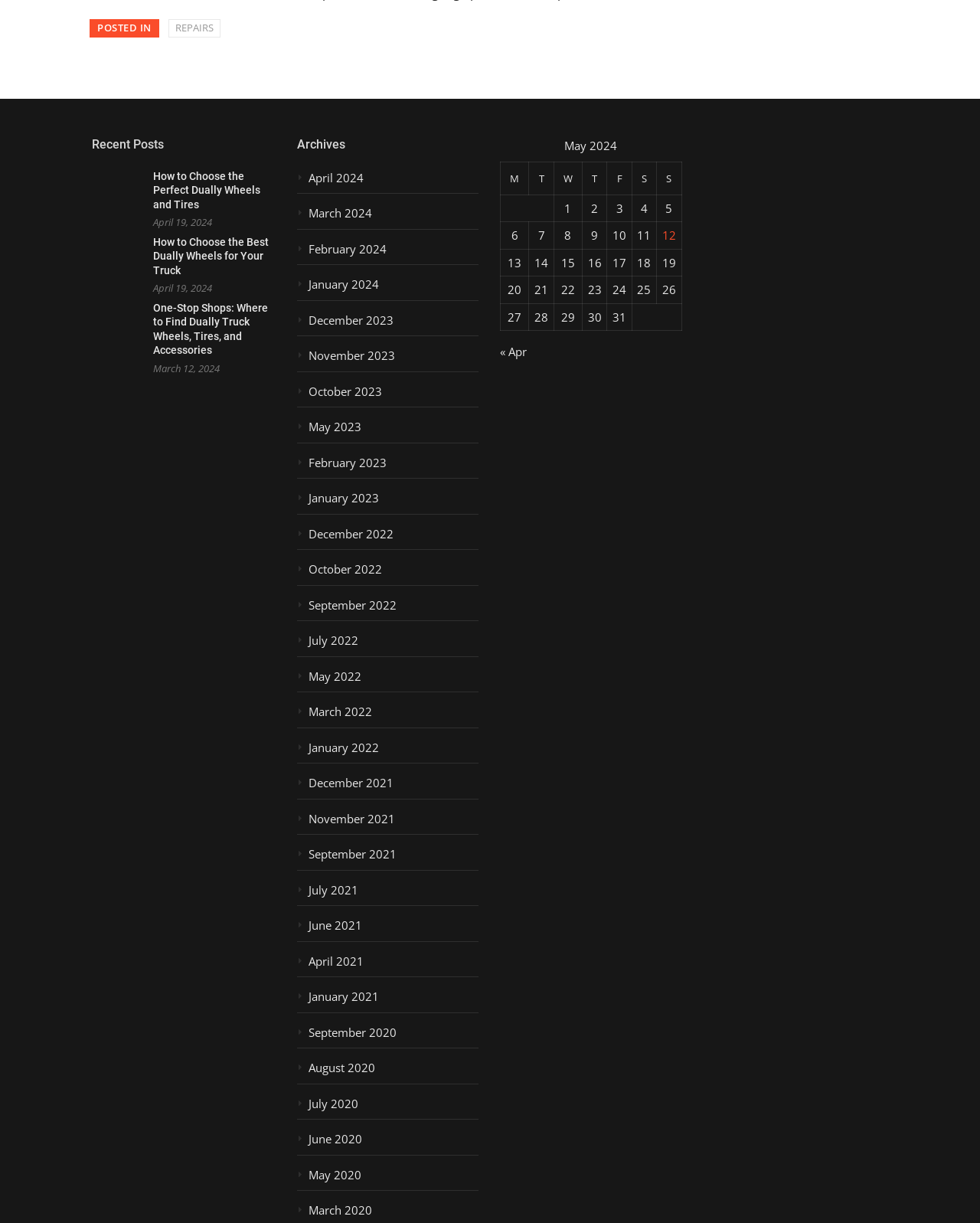Specify the bounding box coordinates of the element's region that should be clicked to achieve the following instruction: "Select 'April 2024'". The bounding box coordinates consist of four float numbers between 0 and 1, in the format [left, top, right, bottom].

[0.303, 0.139, 0.488, 0.159]